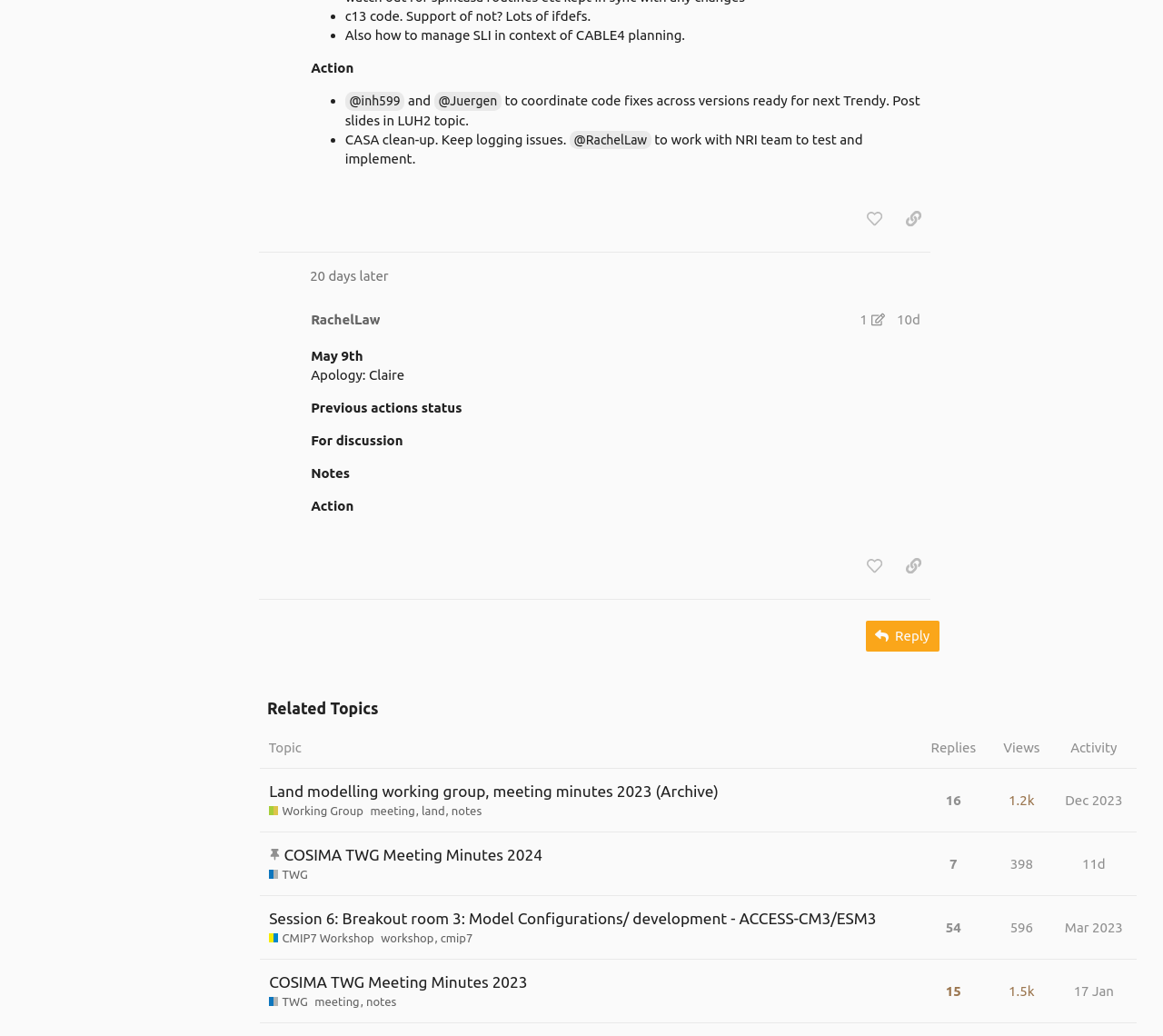Determine the bounding box coordinates for the clickable element required to fulfill the instruction: "View post edit history". Provide the coordinates as four float numbers between 0 and 1, i.e., [left, top, right, bottom].

[0.735, 0.301, 0.765, 0.316]